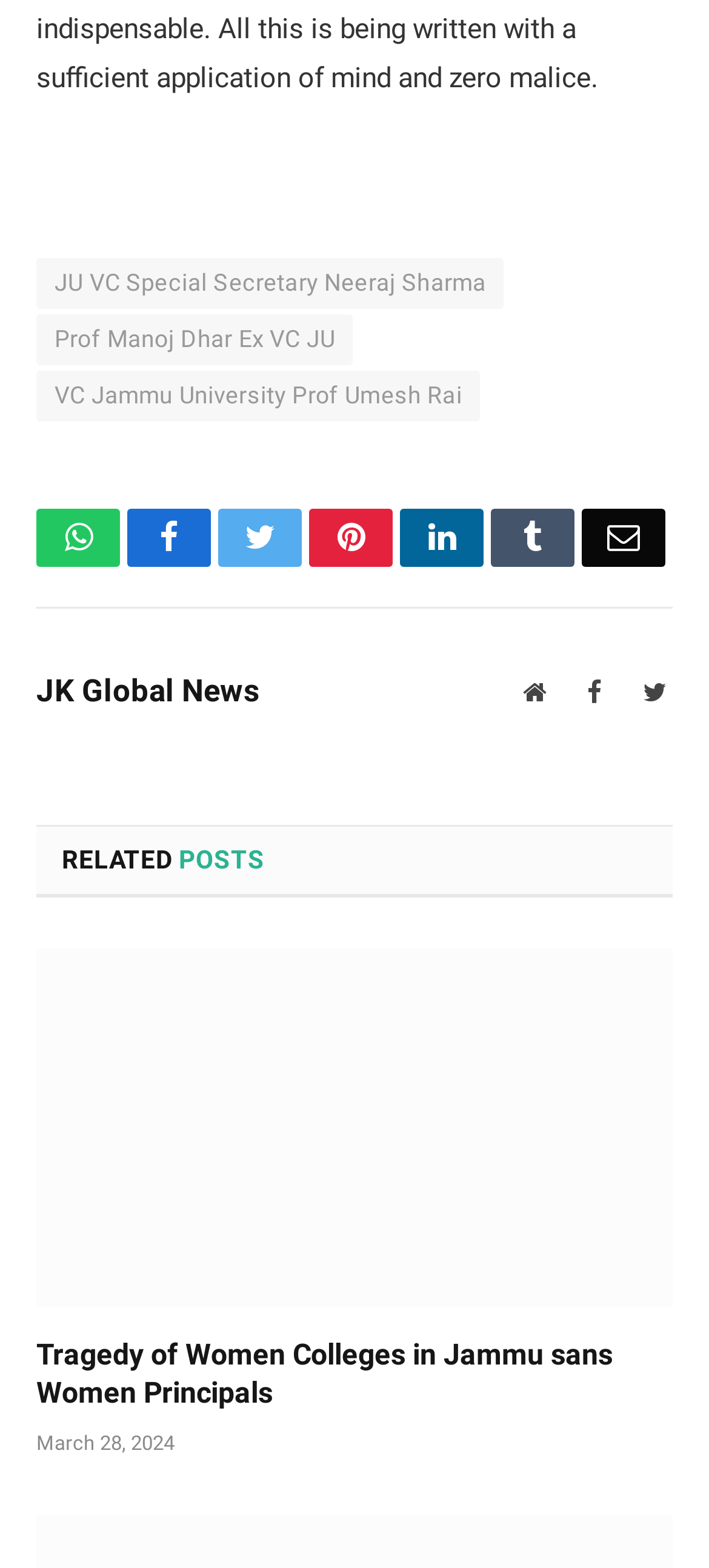Please pinpoint the bounding box coordinates for the region I should click to adhere to this instruction: "Read the article 'Tragedy of Women Colleges in Jammu sans Women Principals'".

[0.051, 0.851, 0.949, 0.902]